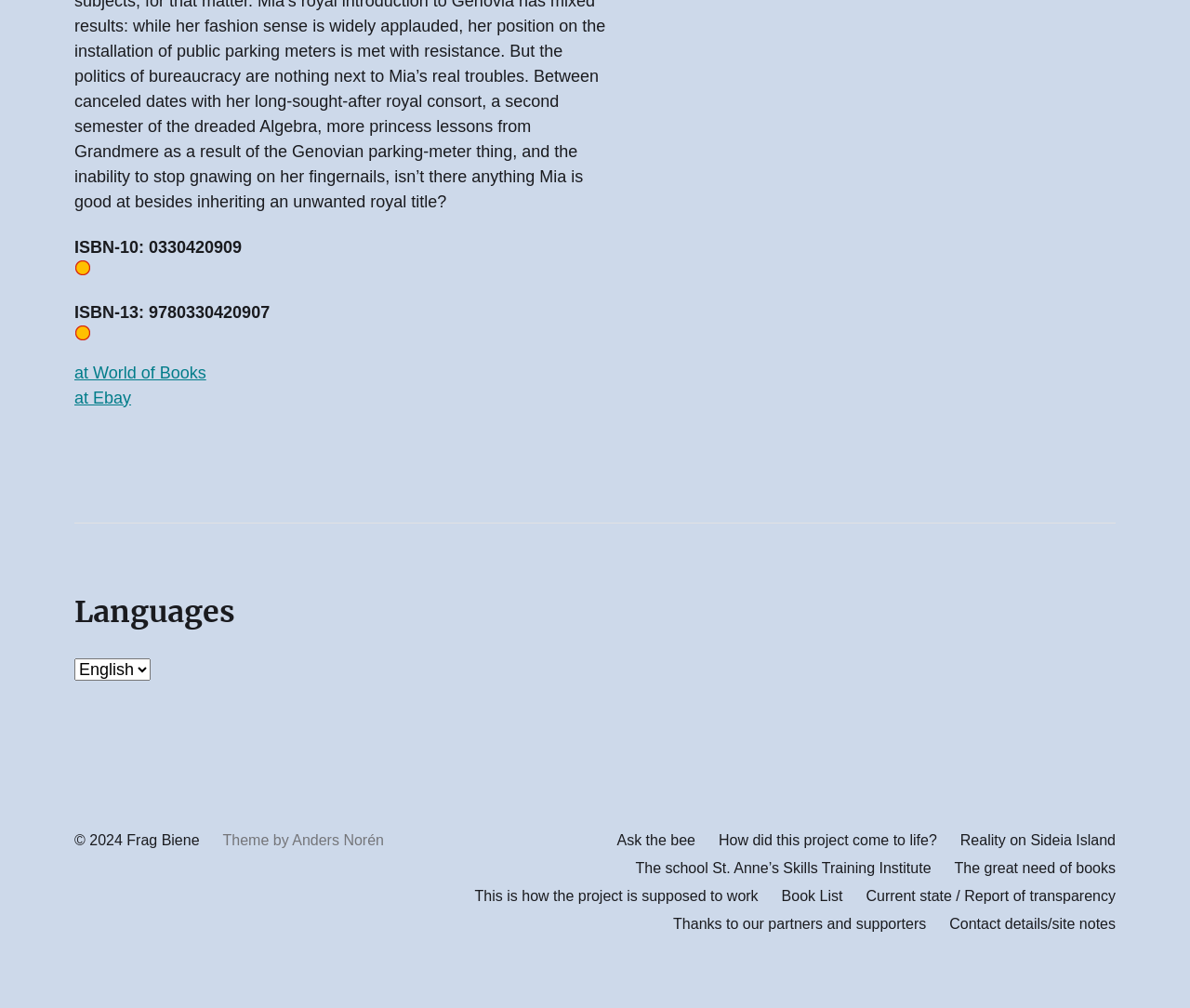How many links are there in the bottom section of the webpage?
Please use the visual content to give a single word or phrase answer.

9